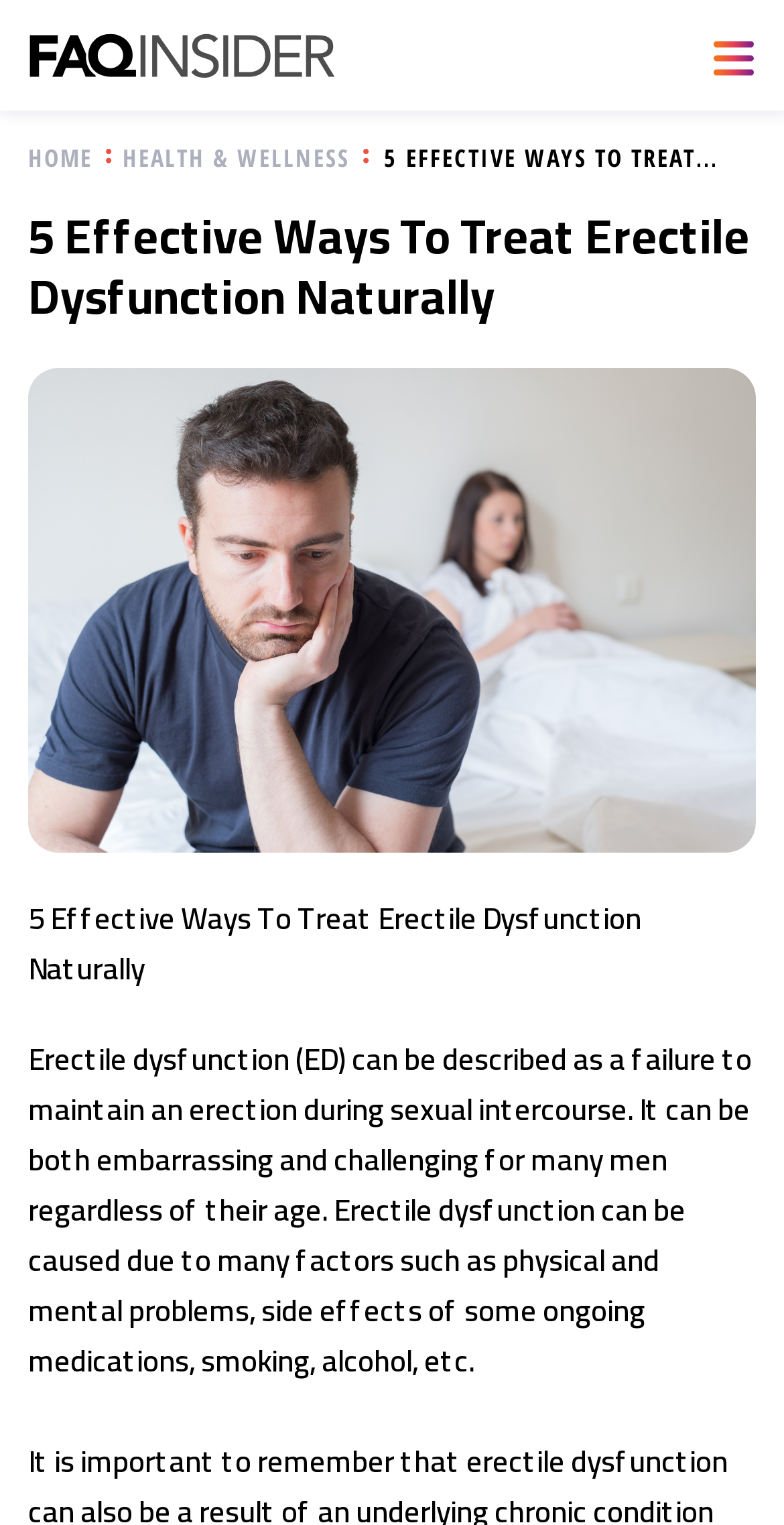What is the topic of the webpage?
Based on the screenshot, respond with a single word or phrase.

Erectile Dysfunction